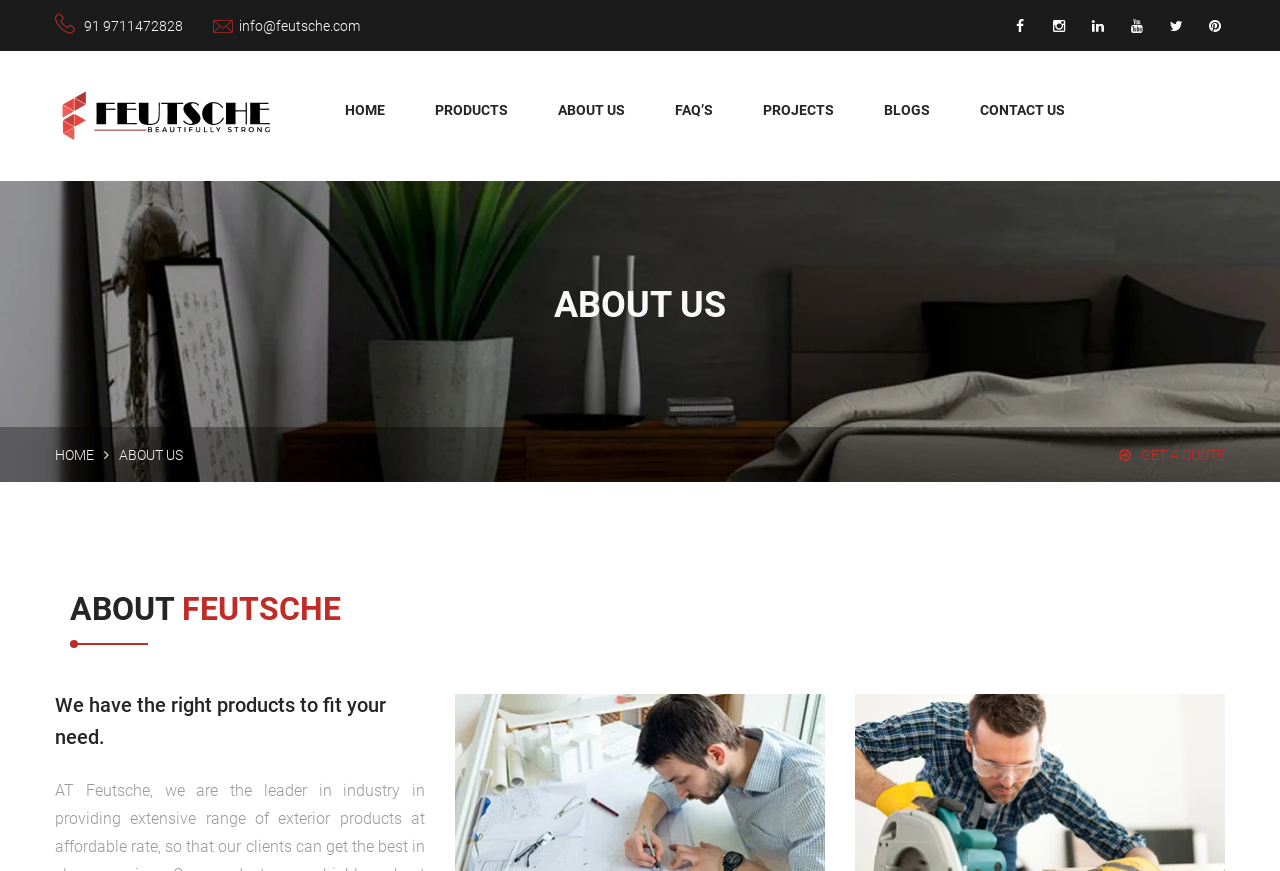Please mark the bounding box coordinates of the area that should be clicked to carry out the instruction: "go to the home page".

[0.27, 0.059, 0.332, 0.195]